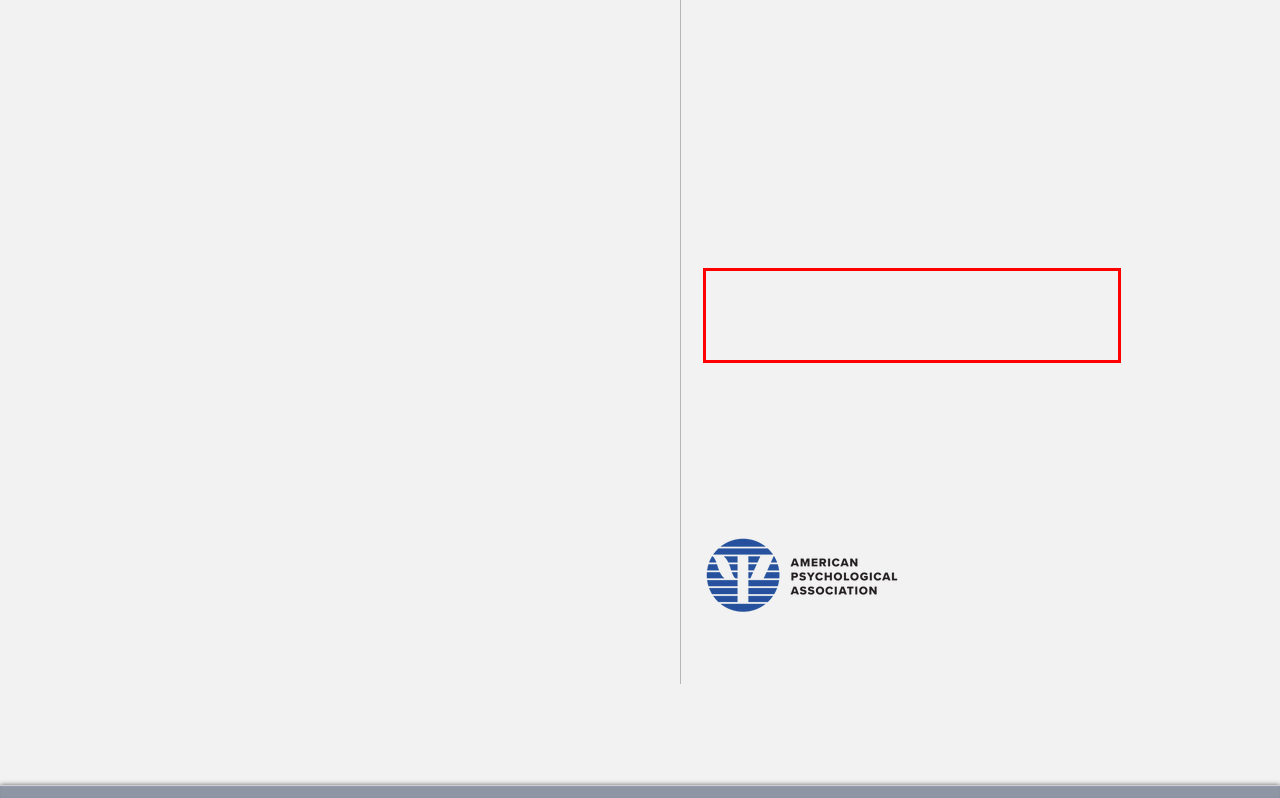There is a UI element on the webpage screenshot marked by a red bounding box. Extract and generate the text content from within this red box.

Master of Science, Clinical Psychology. Pacific Graduate School of Psychology, Palo Alto University, Palo Alto, CA. Emphasis in Neuroscience in Women’s Mental Health.